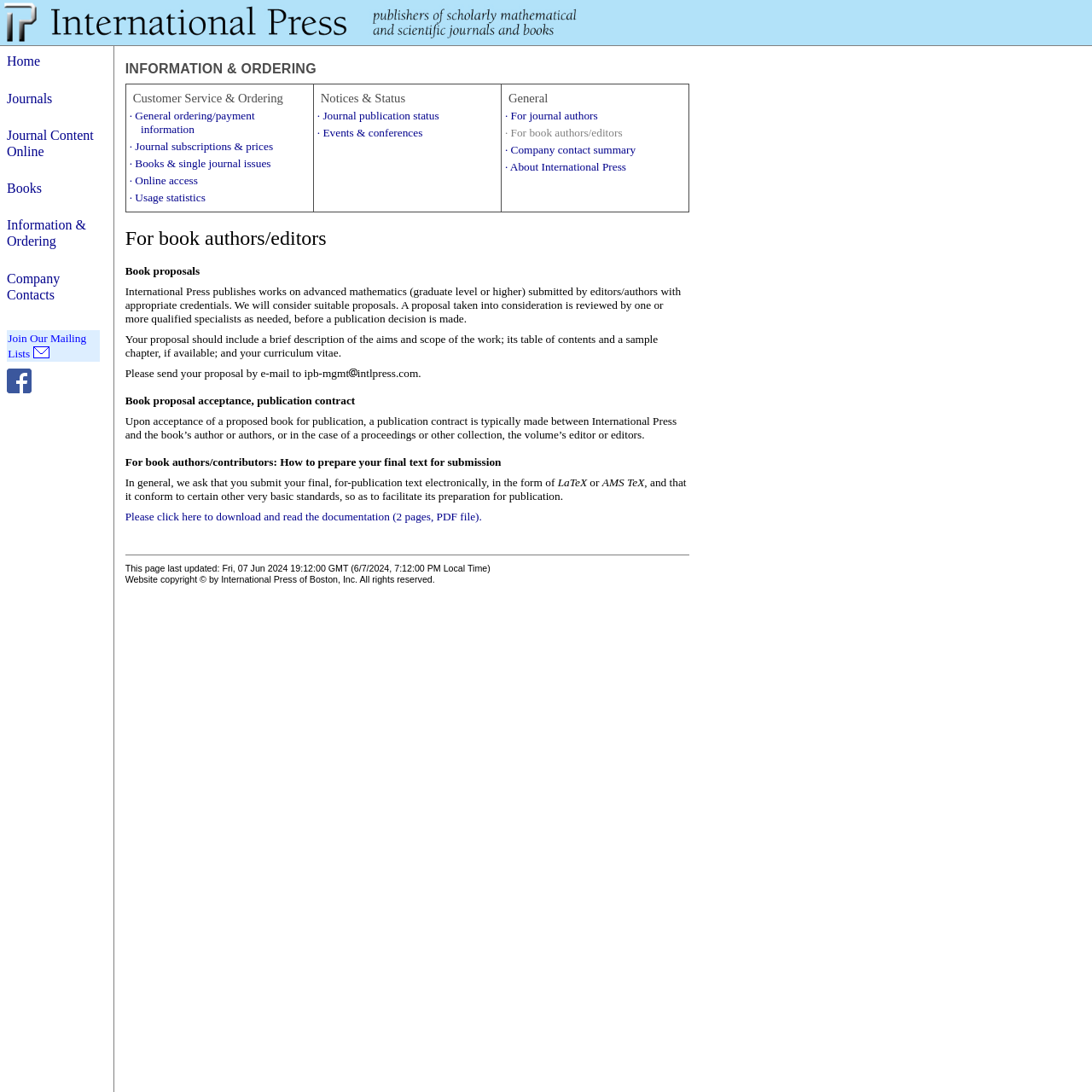Indicate the bounding box coordinates of the element that must be clicked to execute the instruction: "Click on · For journal authors". The coordinates should be given as four float numbers between 0 and 1, i.e., [left, top, right, bottom].

[0.462, 0.1, 0.547, 0.112]